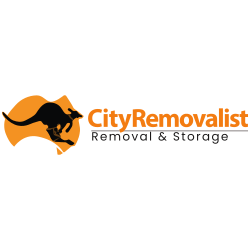What is the color of the background in the CityRemovalist logo?
Please give a detailed and elaborate answer to the question.

The logo of CityRemovalist has a vibrant orange background that signifies energy and warmth, which complements the stylized kangaroo symbol.